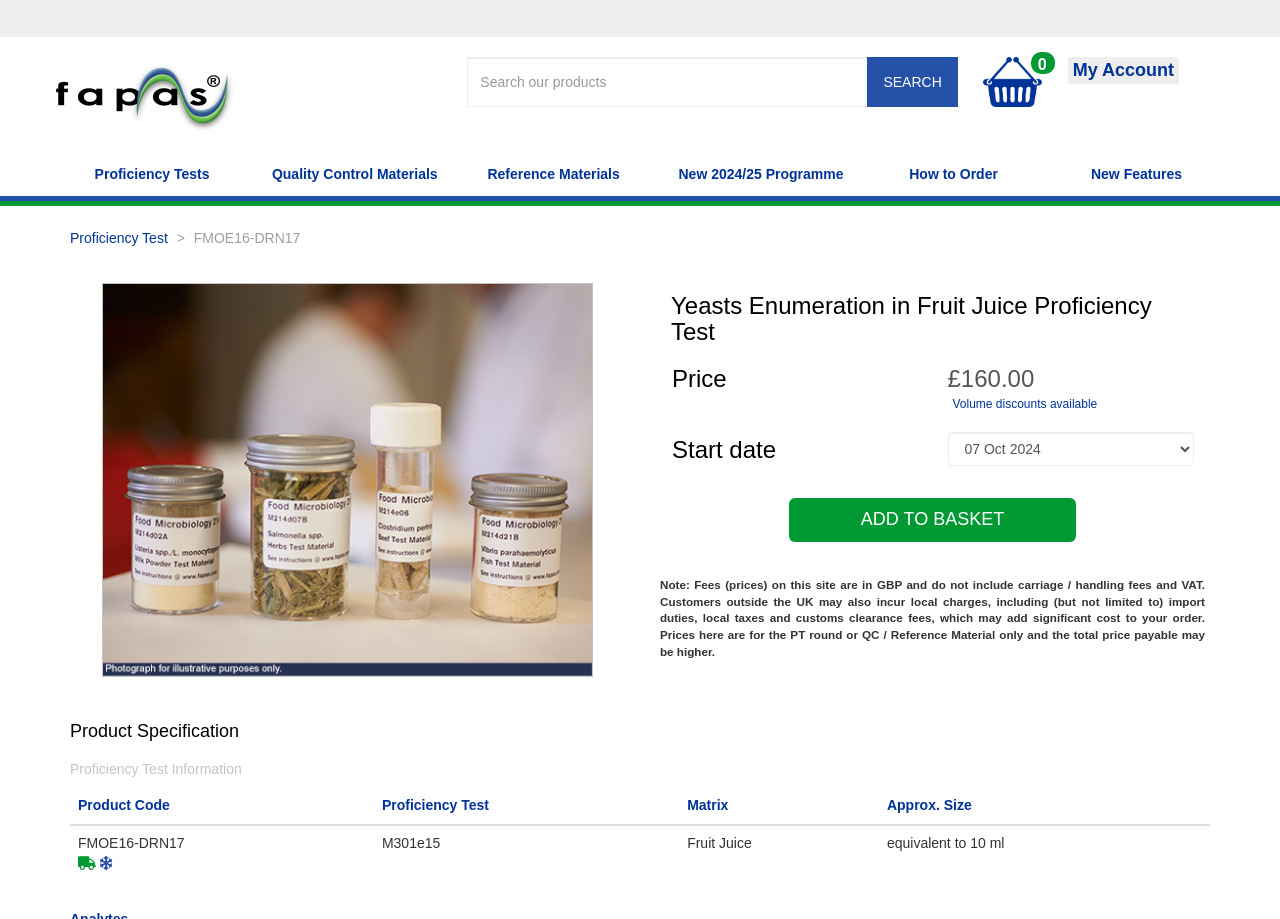What is the purpose of the search box?
Please ensure your answer to the question is detailed and covers all necessary aspects.

The search box is located at the top of the webpage, and it allows users to search for products by typing keywords and clicking the 'SEARCH' button.